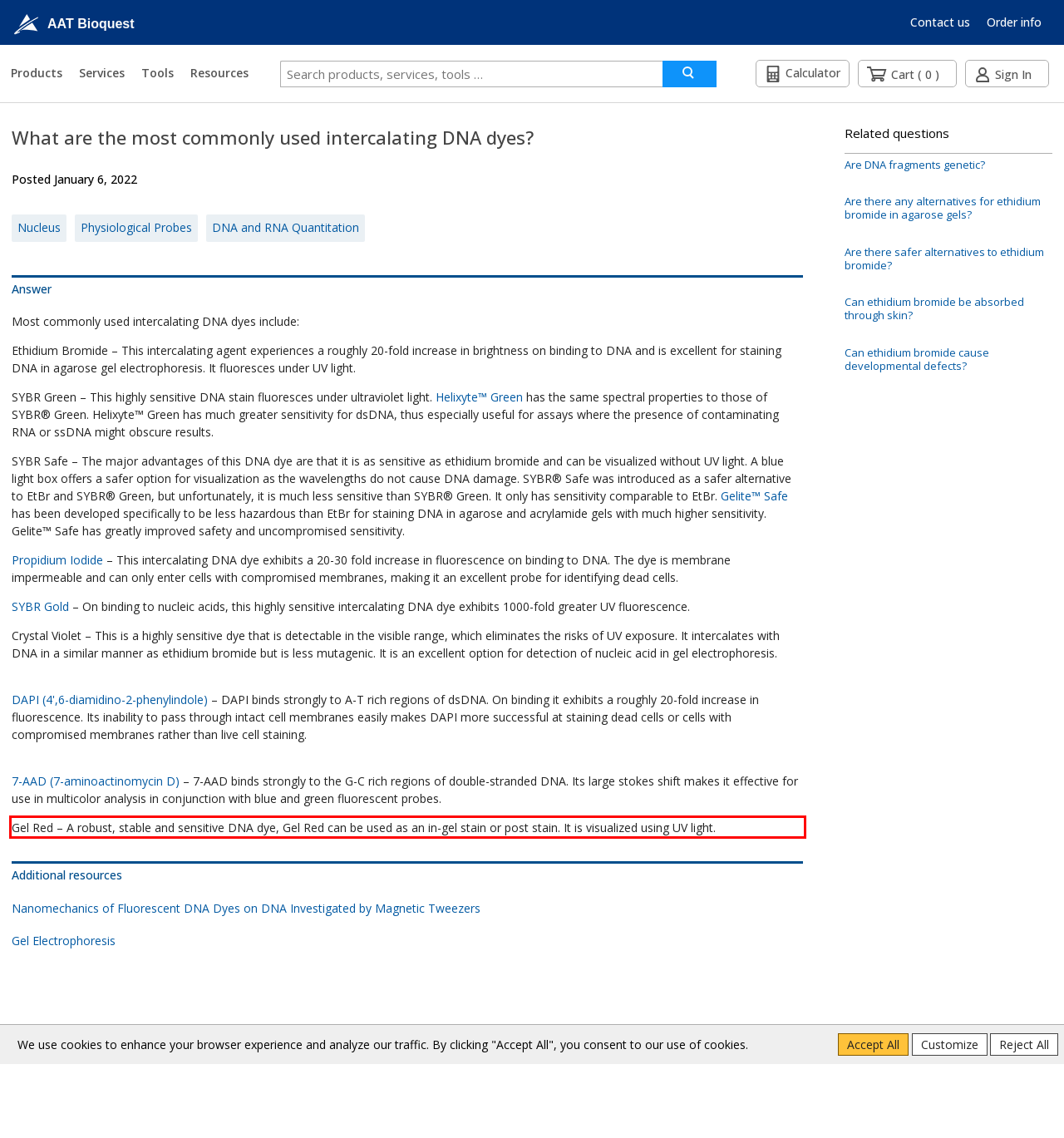You have a screenshot of a webpage with a red bounding box. Identify and extract the text content located inside the red bounding box.

Gel Red – A robust, stable and sensitive DNA dye, Gel Red can be used as an in-gel stain or post stain. It is visualized using UV light.